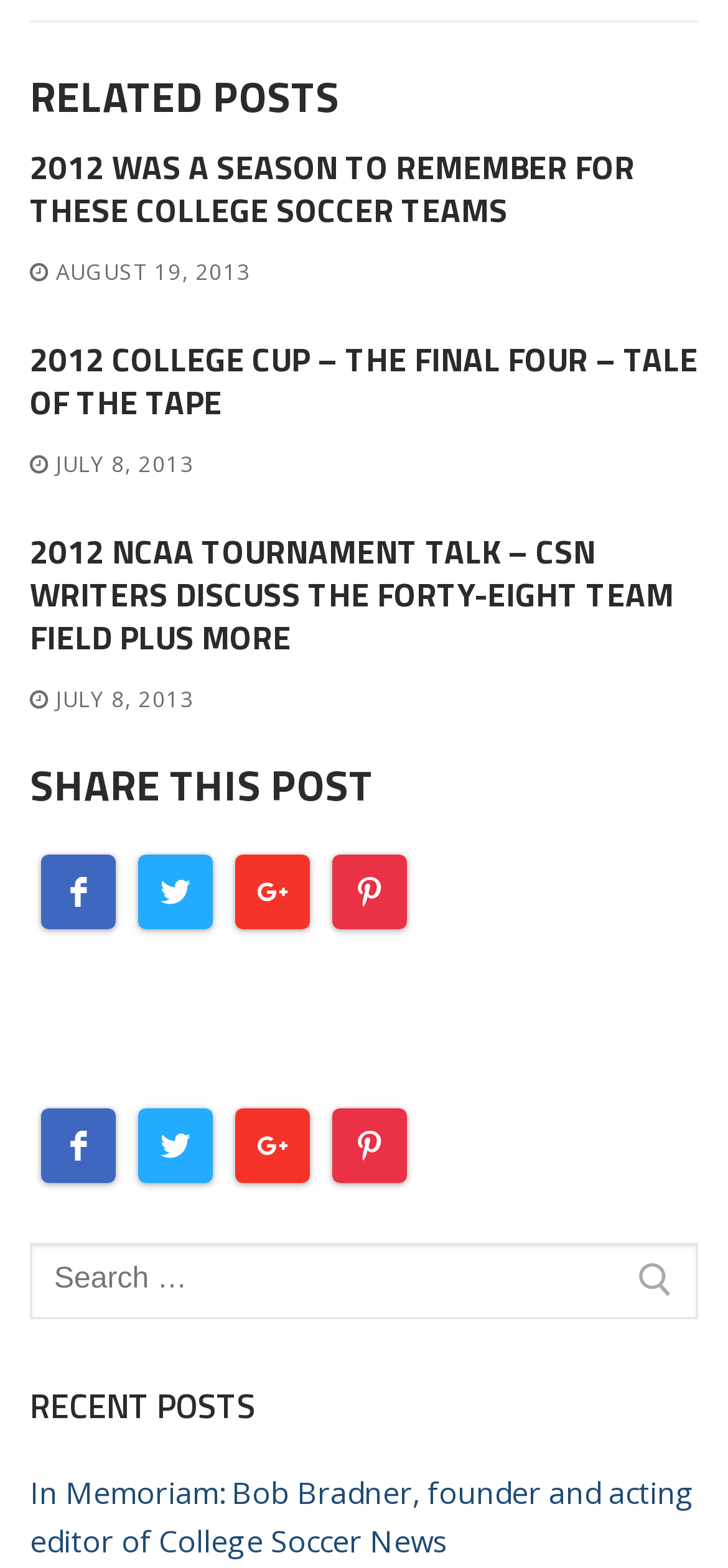What is the date of the second related post?
Look at the image and answer the question with a single word or phrase.

JULY 8, 2013